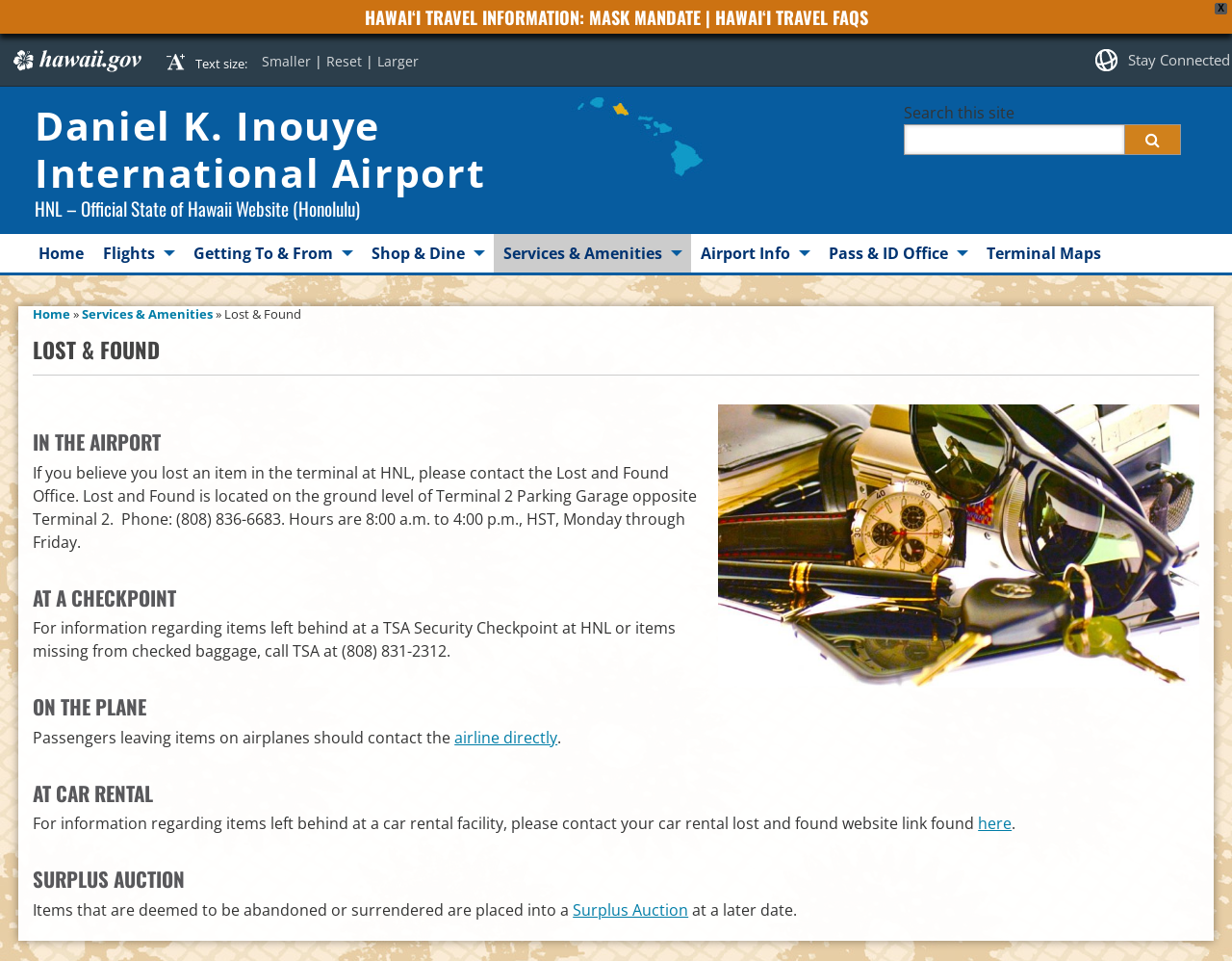Please locate the bounding box coordinates of the element's region that needs to be clicked to follow the instruction: "Increase text size". The bounding box coordinates should be provided as four float numbers between 0 and 1, i.e., [left, top, right, bottom].

[0.307, 0.054, 0.34, 0.073]